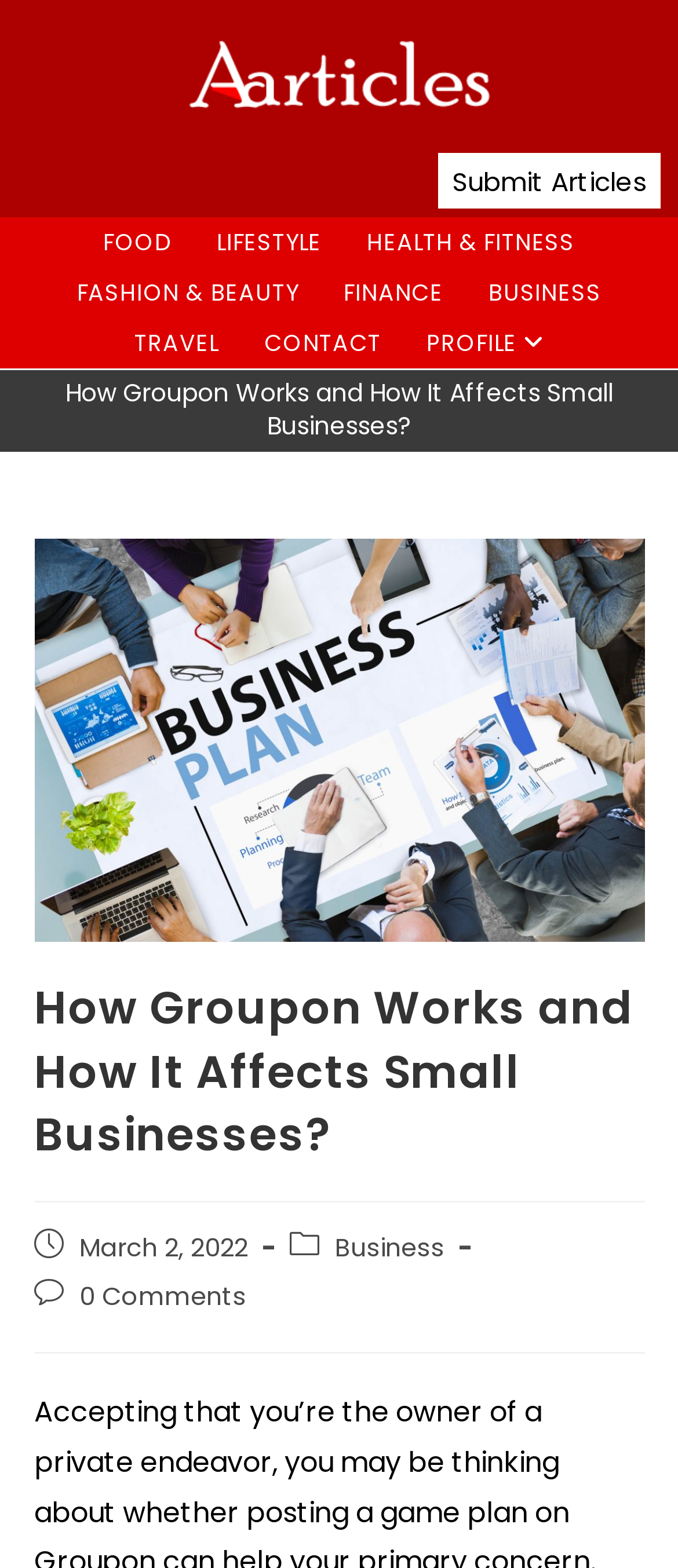Please provide the bounding box coordinates for the element that needs to be clicked to perform the instruction: "browse FOOD category". The coordinates must consist of four float numbers between 0 and 1, formatted as [left, top, right, bottom].

[0.124, 0.144, 0.281, 0.167]